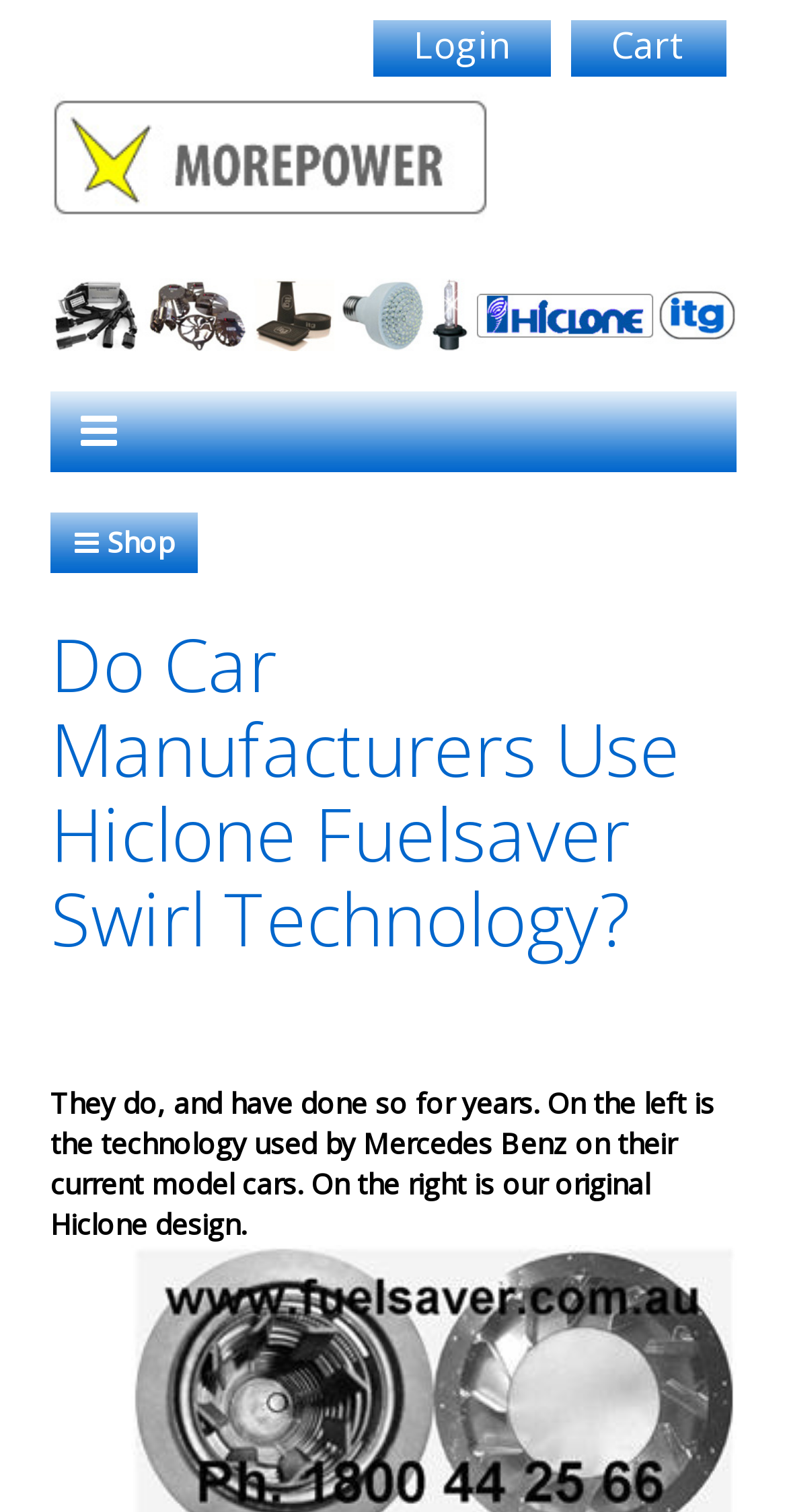Provide a thorough description of the webpage's content and layout.

The webpage is about MorePower, an Australian company involved in the automotive industry for over 20 years. At the top of the page, there are two links, "Login" and "Cart", positioned side by side, with the "Login" link on the left and the "Cart" link on the right. Each link has a corresponding heading with the same text.

Below these links, there is a prominent link with no text, taking up most of the width of the page. Above this link, there is a smaller link with a shopping cart icon, and a button with the text "Shop" next to it.

The main content of the page starts below the button, with a heading that asks a question, "Do Car Manufacturers Use Hiclone Fuelsaver Swirl Technology?" This is followed by a brief paragraph of text that answers the question, mentioning that car manufacturers, including Mercedes Benz, have used this technology for years. The text is accompanied by an image, likely showing the technology used by Mercedes Benz and the original Hiclone design.